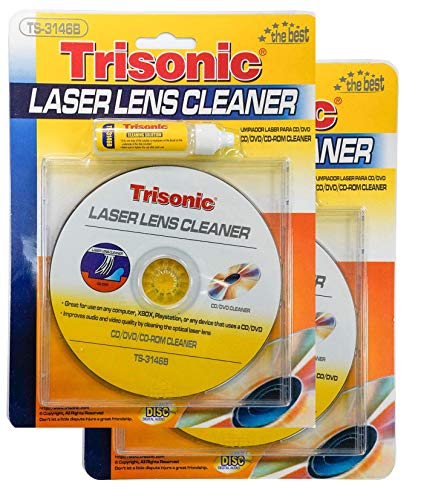What is included in the Trisonic Laser Lens Cleaner Kit?
Based on the screenshot, provide your answer in one word or phrase.

Disc cleaner and liquid solution